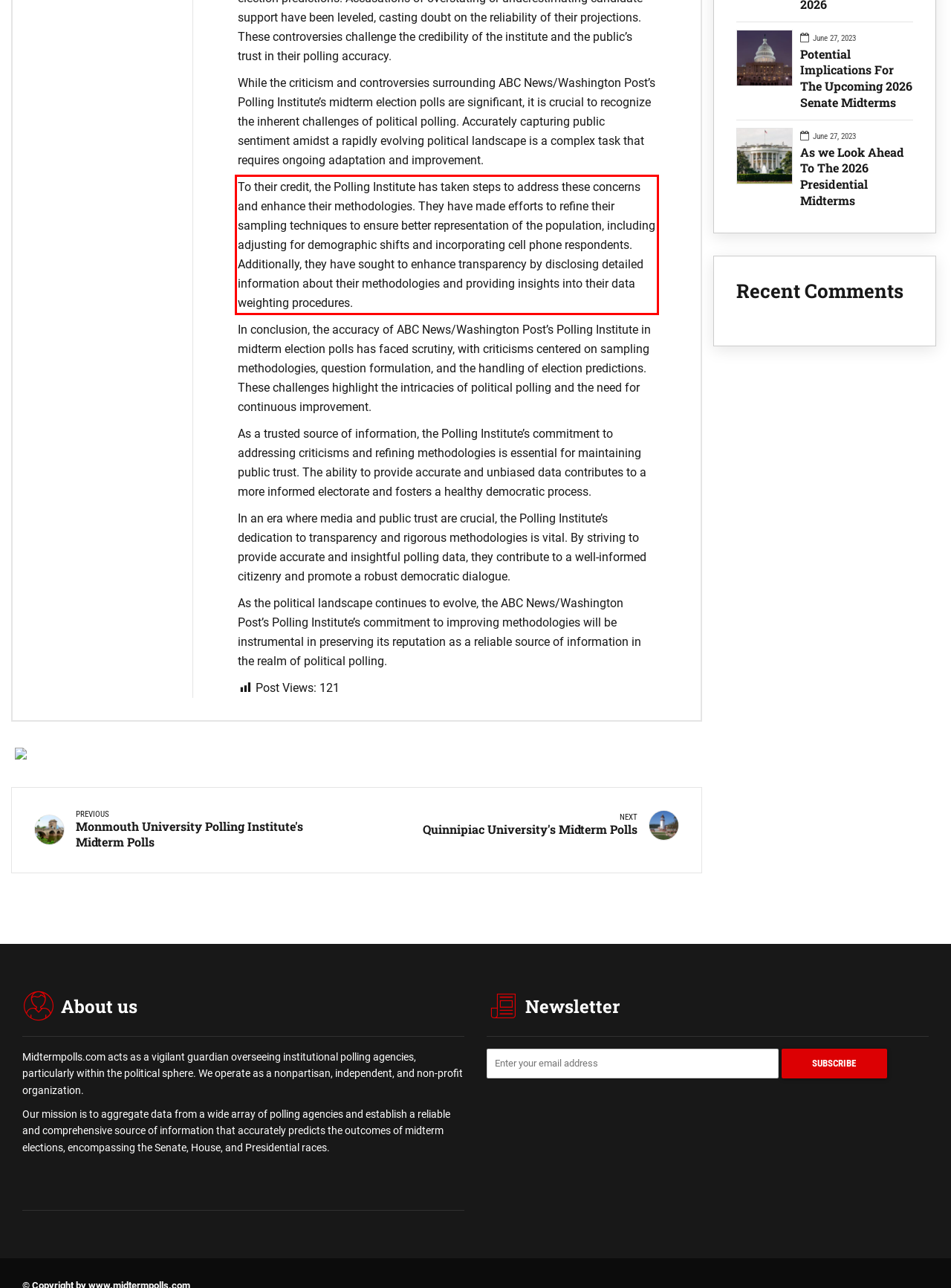Please look at the webpage screenshot and extract the text enclosed by the red bounding box.

To their credit, the Polling Institute has taken steps to address these concerns and enhance their methodologies. They have made efforts to refine their sampling techniques to ensure better representation of the population, including adjusting for demographic shifts and incorporating cell phone respondents. Additionally, they have sought to enhance transparency by disclosing detailed information about their methodologies and providing insights into their data weighting procedures.